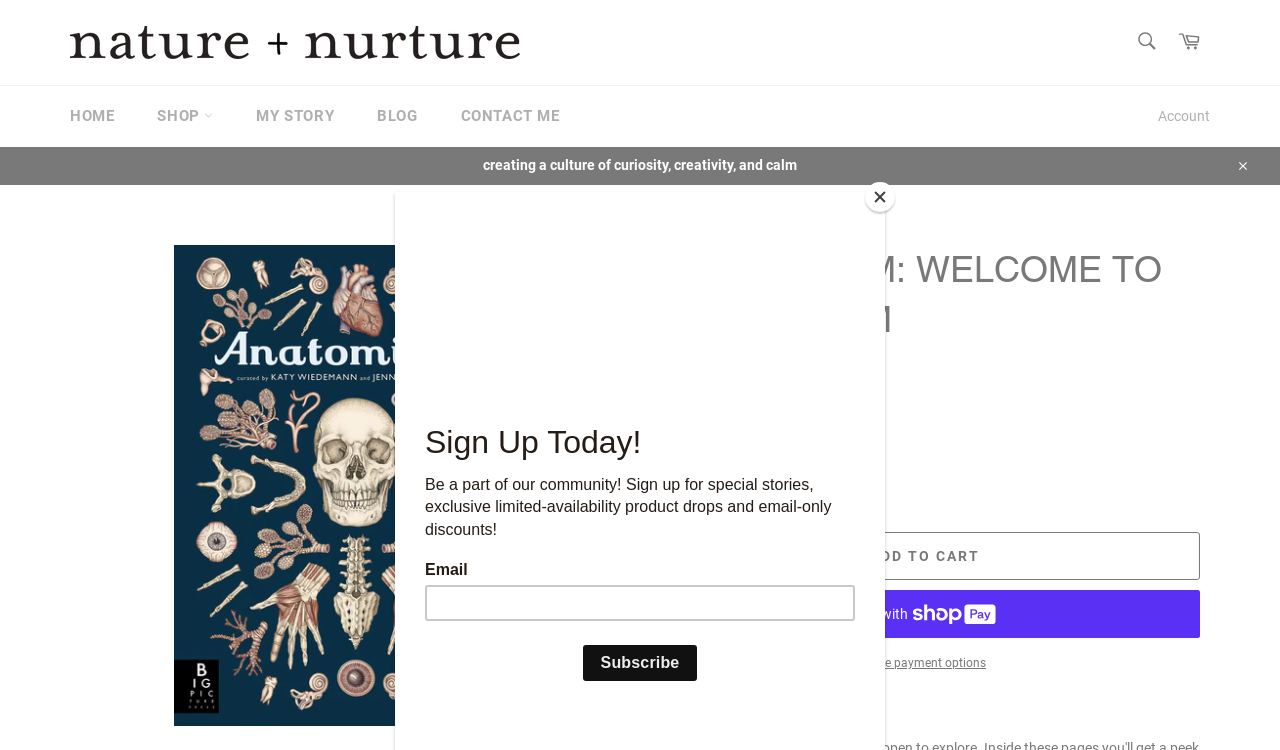Refer to the element description parent_node: SEARCH aria-label="Search" name="q" placeholder="Search" and identify the corresponding bounding box in the screenshot. Format the coordinates as (top-left x, top-left y, bottom-right x, bottom-right y) with values in the range of 0 to 1.

[0.877, 0.027, 0.912, 0.087]